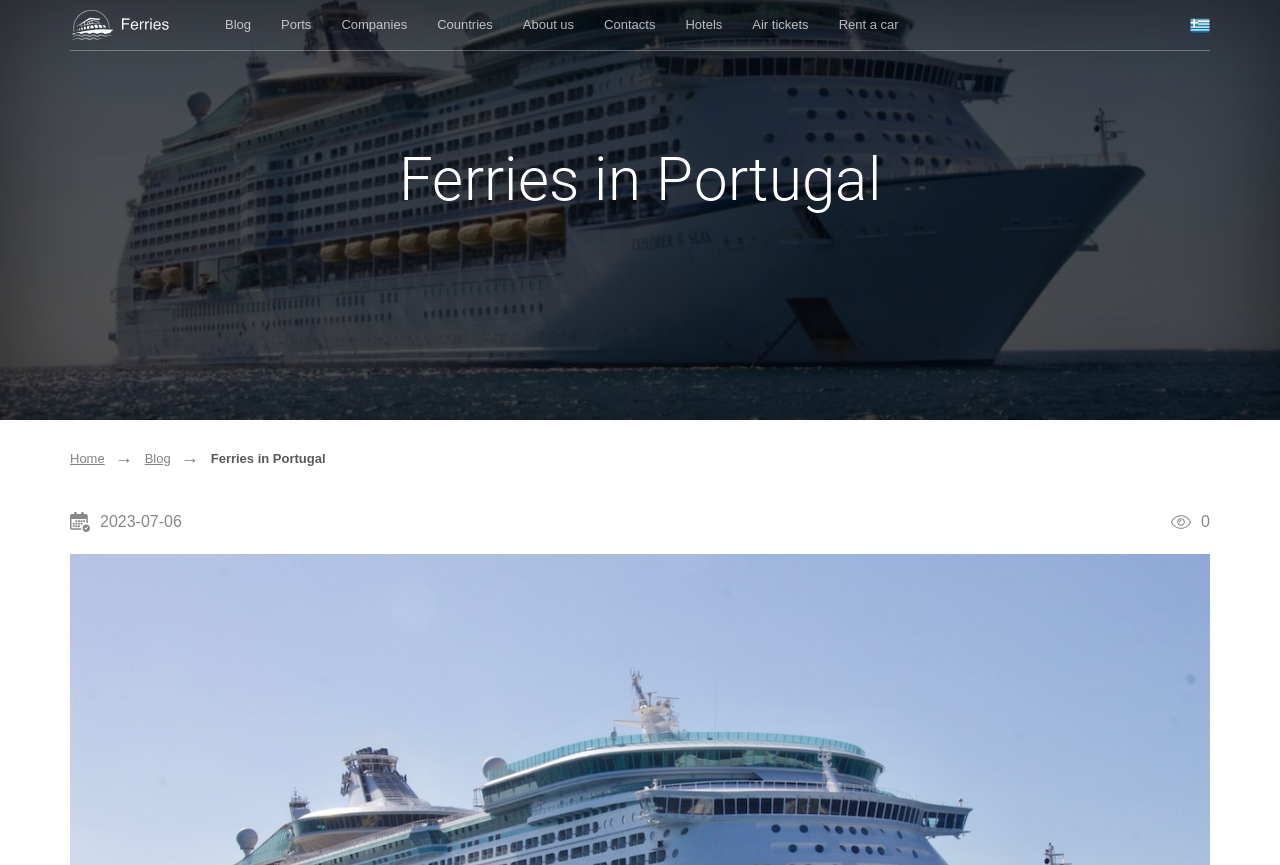Please find and report the bounding box coordinates of the element to click in order to perform the following action: "Click on the 'Ports' link". The coordinates should be expressed as four float numbers between 0 and 1, in the format [left, top, right, bottom].

[0.22, 0.0, 0.243, 0.058]